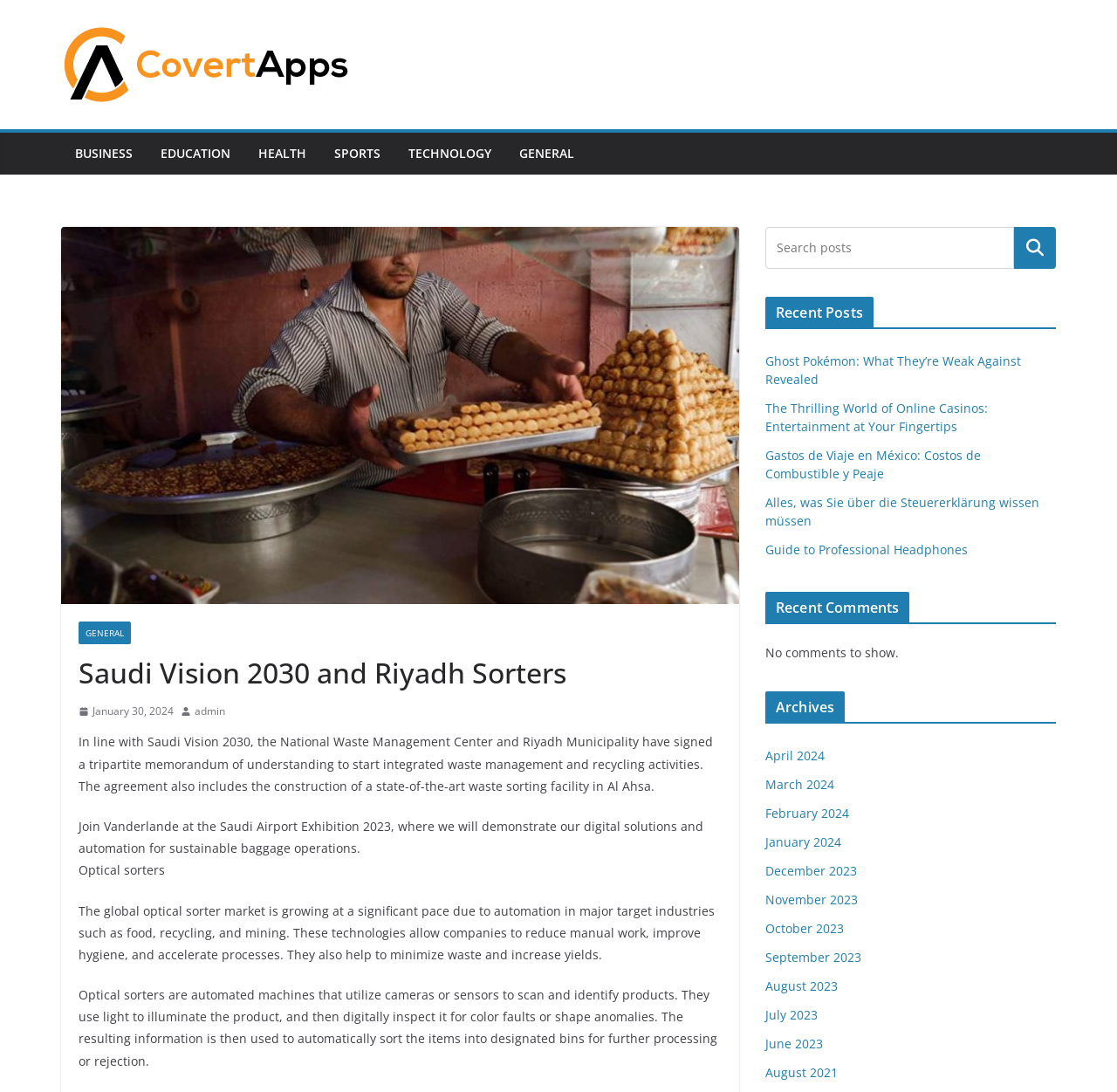Locate the bounding box of the UI element defined by this description: "August 2021". The coordinates should be given as four float numbers between 0 and 1, formatted as [left, top, right, bottom].

[0.685, 0.974, 0.75, 0.99]